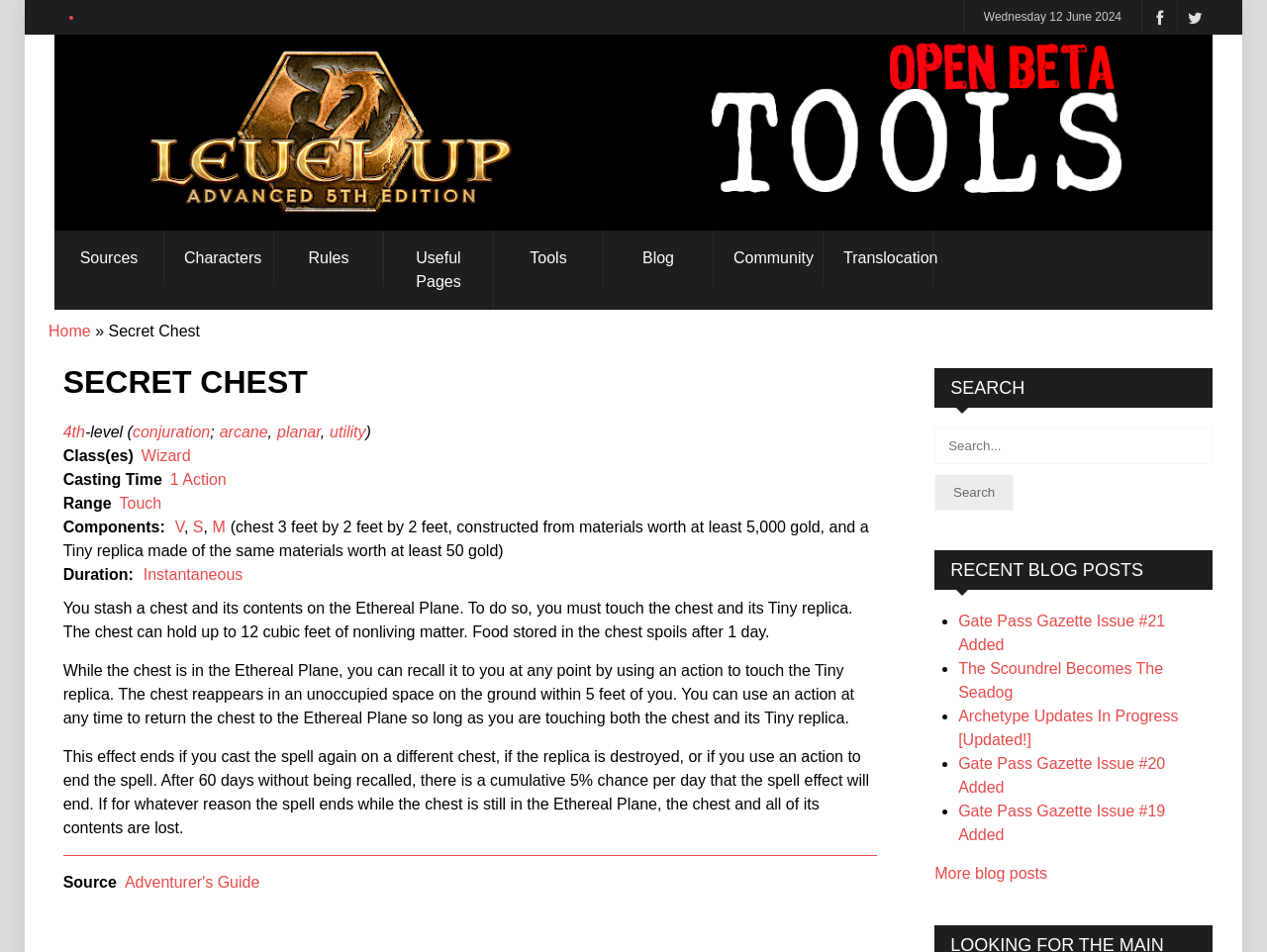Specify the bounding box coordinates of the area to click in order to execute this command: 'Click the 'More blog posts' link'. The coordinates should consist of four float numbers ranging from 0 to 1, and should be formatted as [left, top, right, bottom].

[0.738, 0.908, 0.827, 0.926]